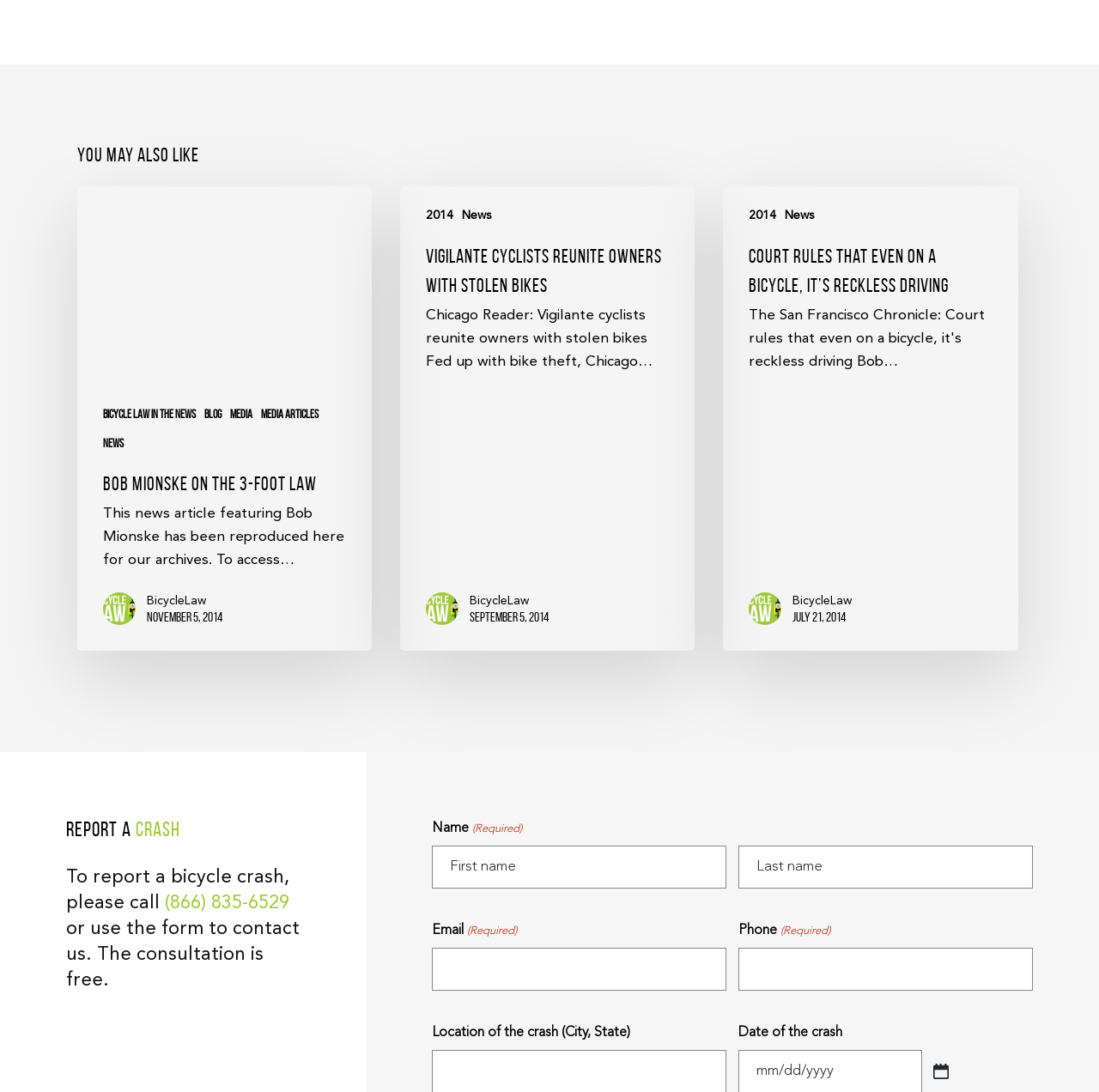How many links are there under the 'You May Also Like' heading? Observe the screenshot and provide a one-word or short phrase answer.

5